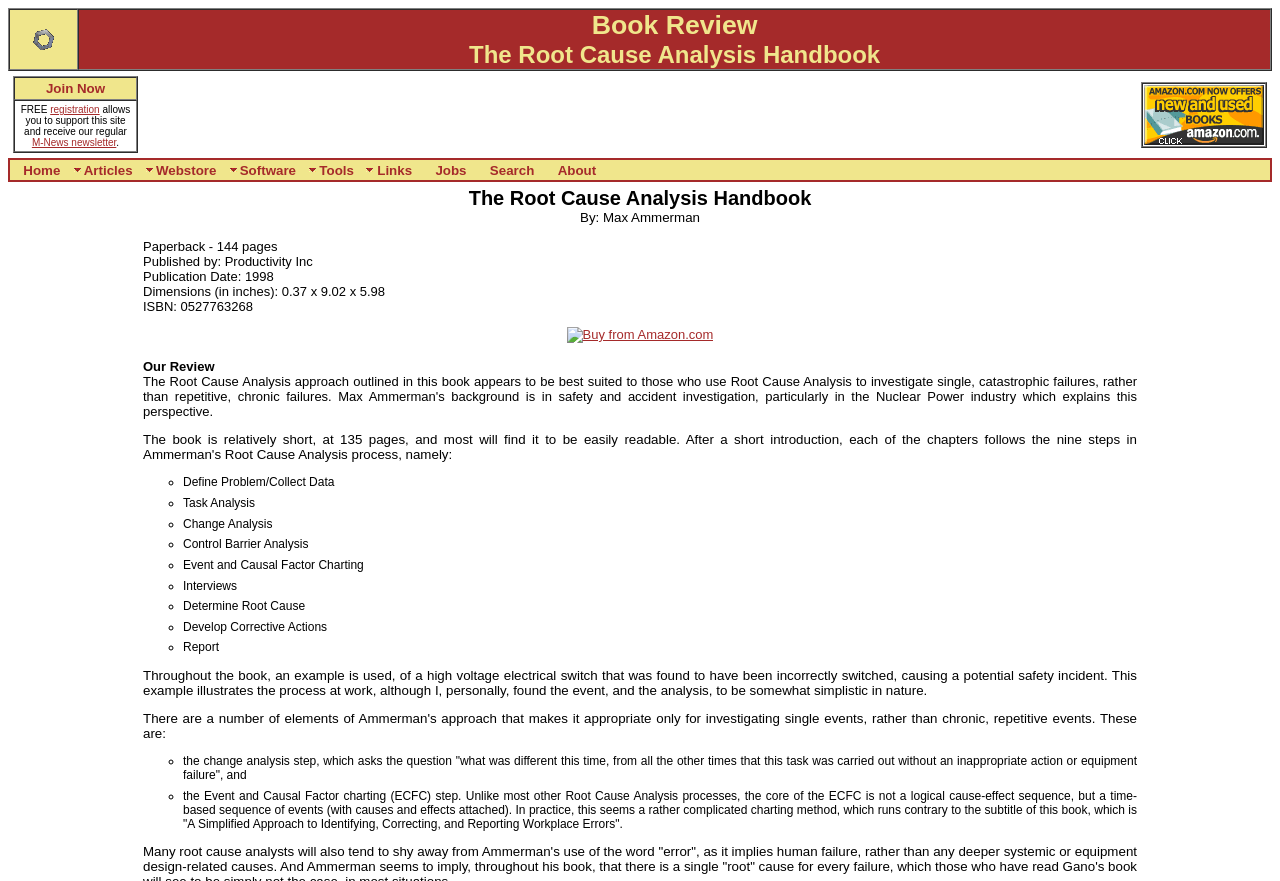Find the bounding box coordinates for the element that must be clicked to complete the instruction: "Click on the 'Home' link". The coordinates should be four float numbers between 0 and 1, indicated as [left, top, right, bottom].

[0.008, 0.182, 0.055, 0.205]